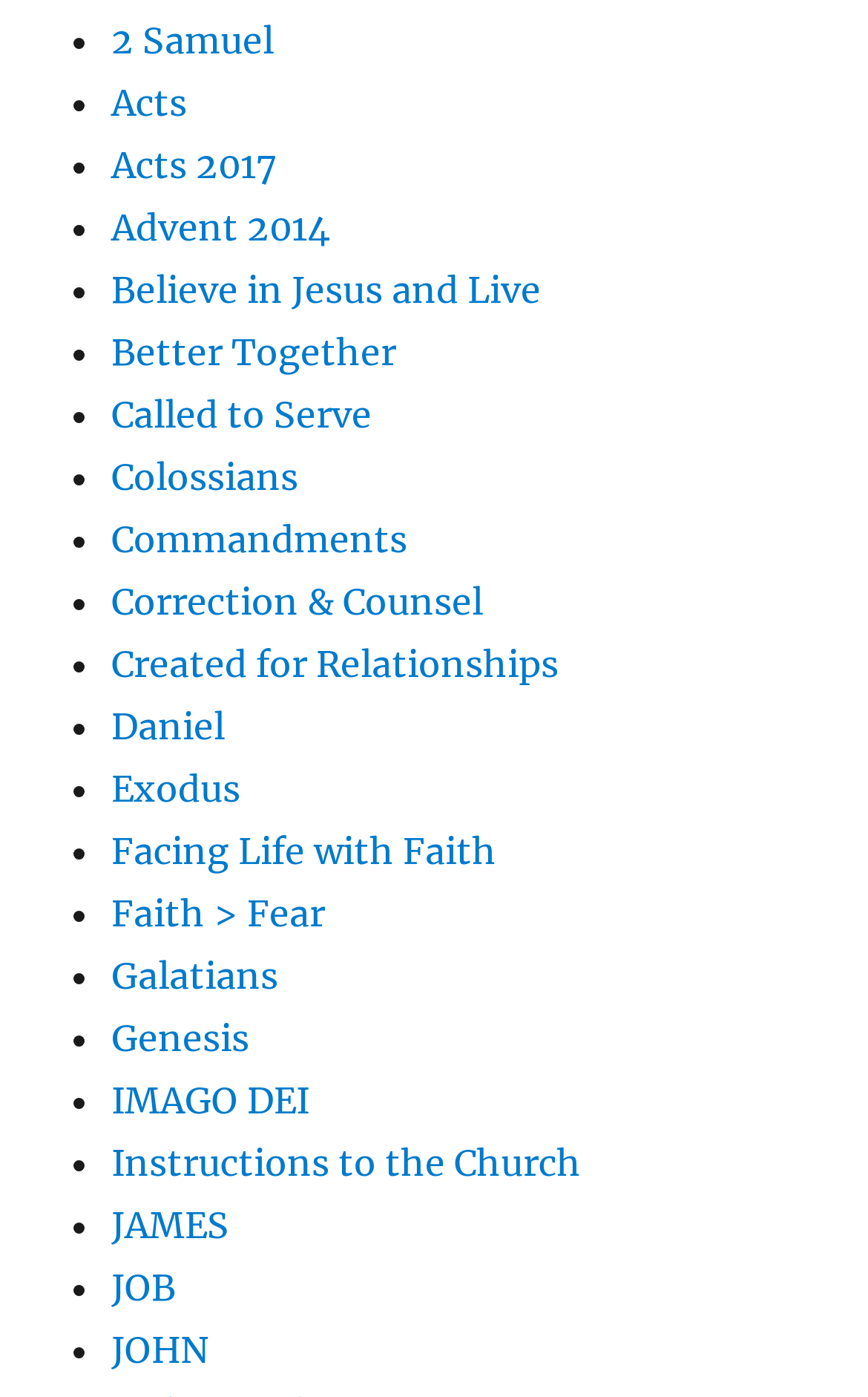Use one word or a short phrase to answer the question provided: 
What is the purpose of the list markers?

To separate list items